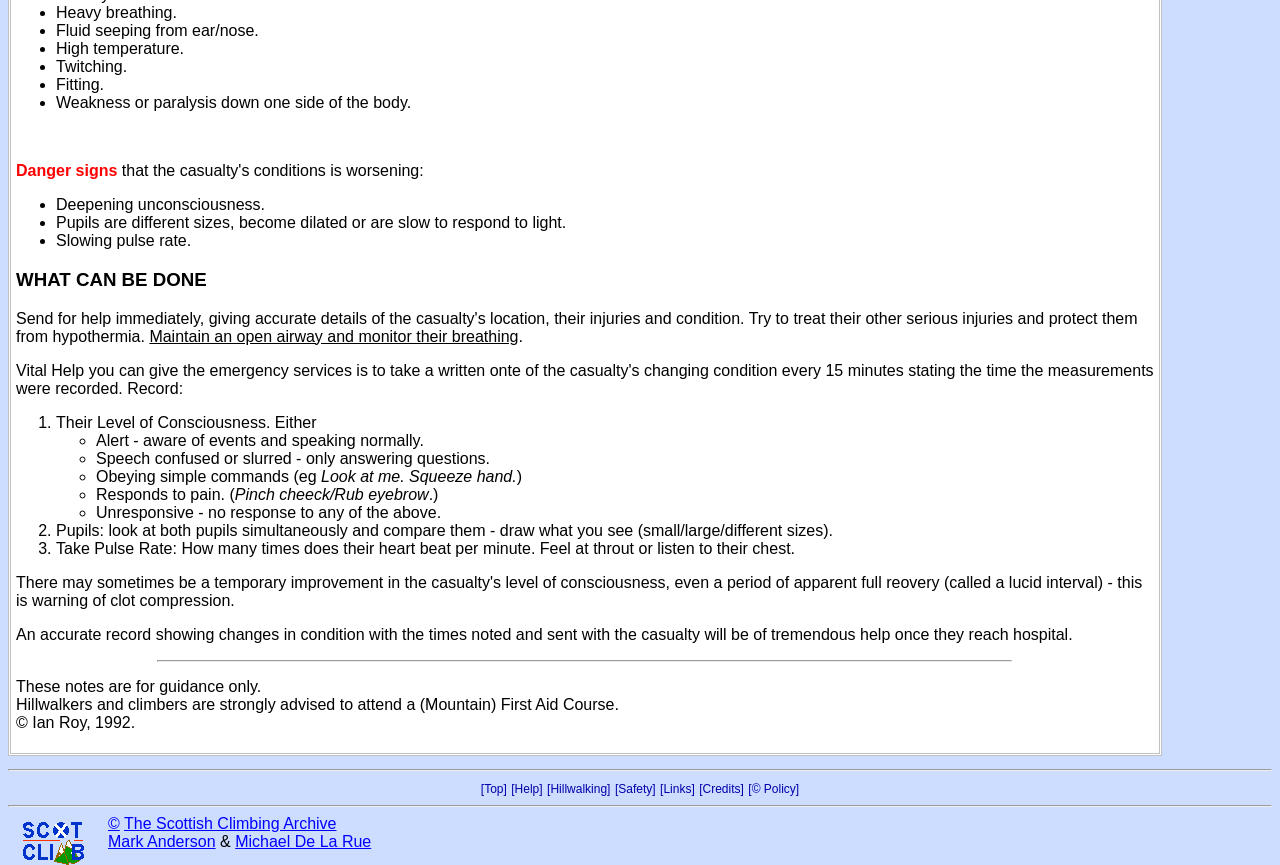Given the description of a UI element: "The Scottish Climbing Archive", identify the bounding box coordinates of the matching element in the webpage screenshot.

[0.097, 0.942, 0.263, 0.961]